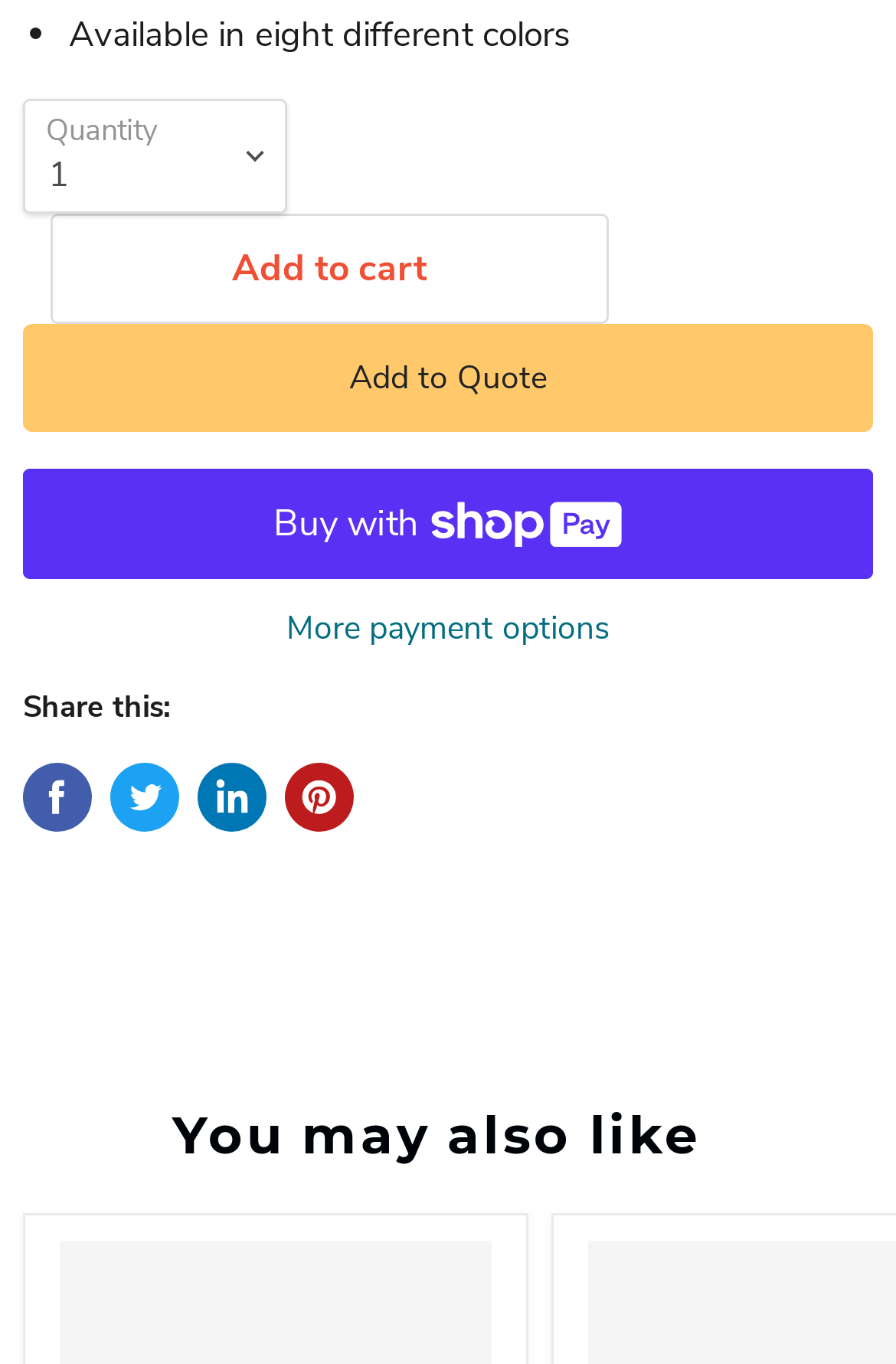Pinpoint the bounding box coordinates of the area that should be clicked to complete the following instruction: "Select a quantity". The coordinates must be given as four float numbers between 0 and 1, i.e., [left, top, right, bottom].

[0.026, 0.073, 0.321, 0.156]